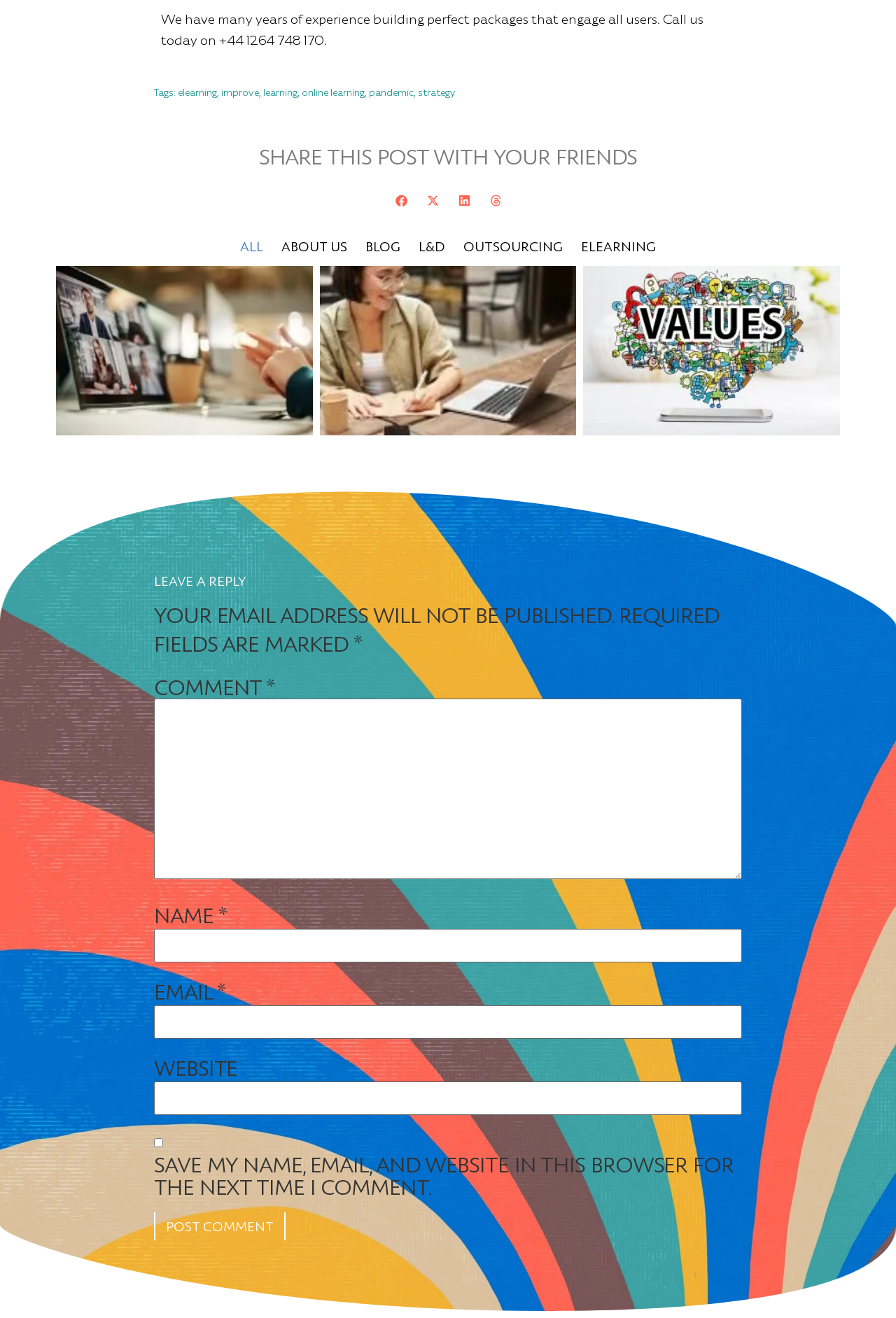What is the topic of the first article?
Could you please answer the question thoroughly and with as much detail as possible?

The topic of the first article is 'HOW TO START AN ELEARNING SOLUTION', which is mentioned in the heading of the first article.